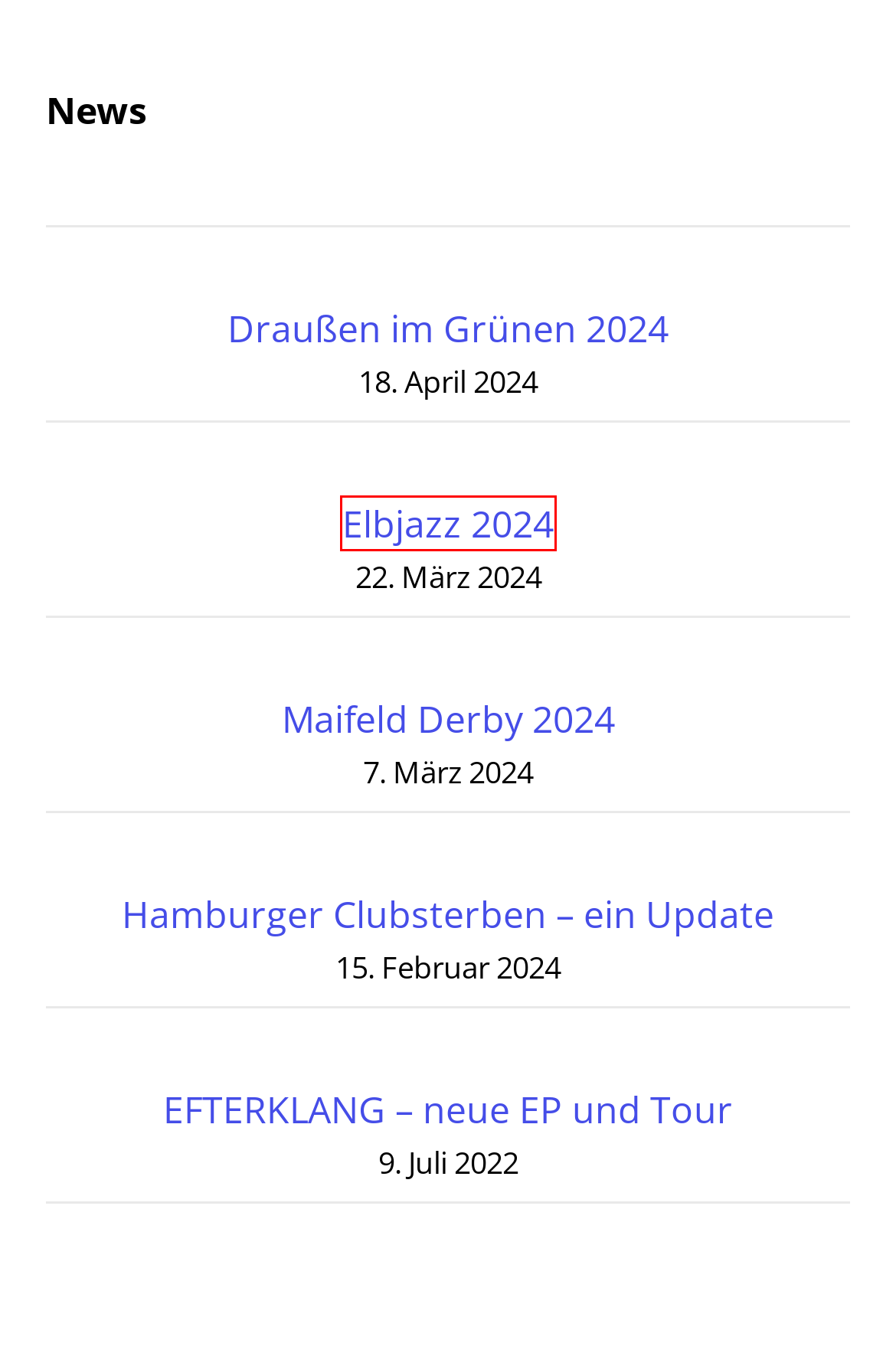Examine the screenshot of the webpage, noting the red bounding box around a UI element. Pick the webpage description that best matches the new page after the element in the red bounding box is clicked. Here are the candidates:
A. EFTERKLANG - neue EP und Tour - .:blueprint fanzine:.
B. Maifeld Derby 2024 - .:blueprint fanzine:.
C. Hamburger Clubsterben - ein Update - .:blueprint fanzine:.
D. Elbjazz 2024 - .:blueprint fanzine:.
E. Draußen im Grünen 2024 - .:blueprint fanzine:.
F. Startseite - .:blueprint fanzine:.
G. MUSE - Absolution Tour - DVD - .:blueprint fanzine:.
H. Kurz & schmerzlos (Januar - März 2011) - CD-Besprechungen in aller Kürze - .:blueprint fanzine:.

D